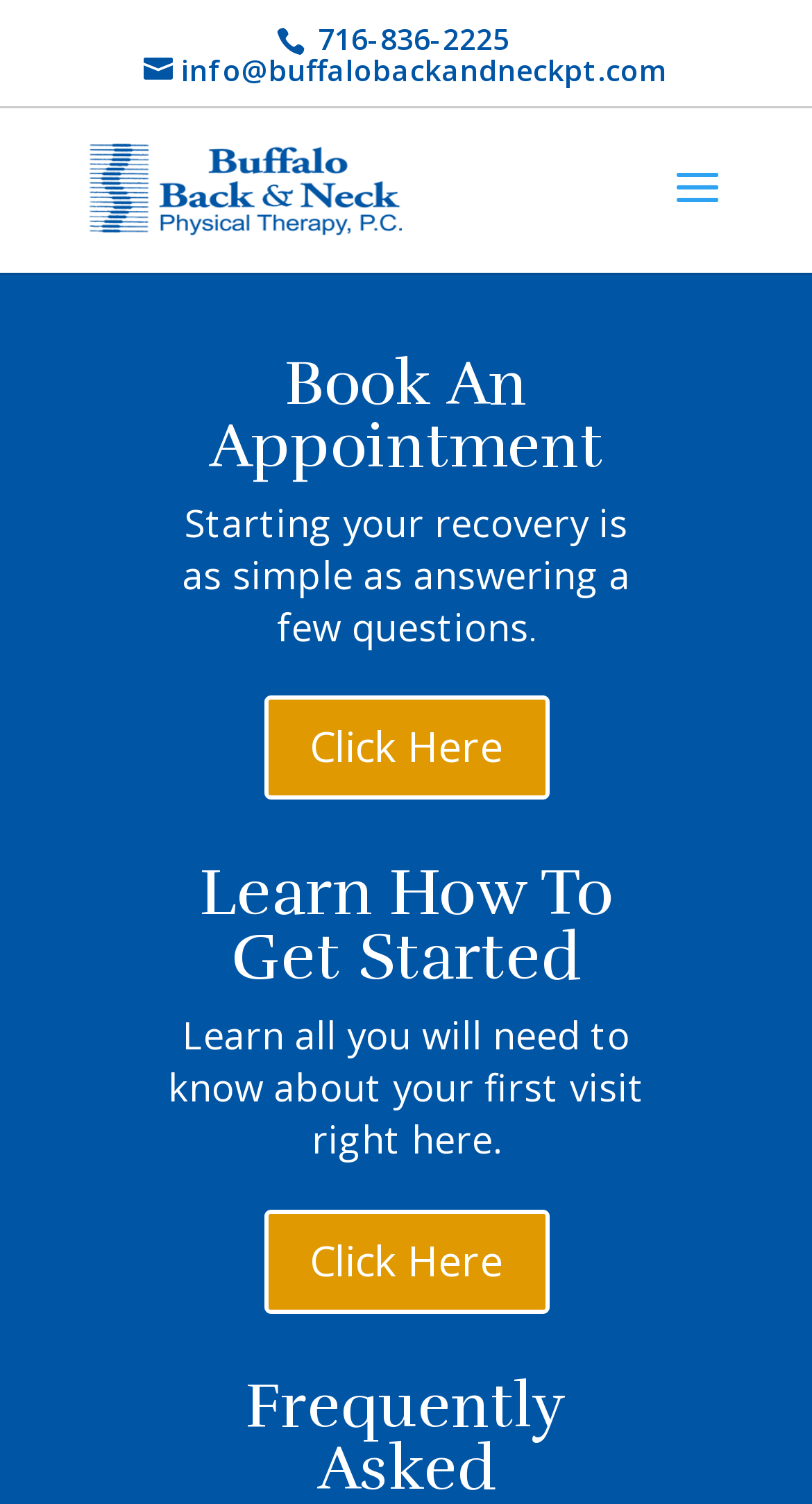Please locate the bounding box coordinates of the element that needs to be clicked to achieve the following instruction: "Send an email". The coordinates should be four float numbers between 0 and 1, i.e., [left, top, right, bottom].

[0.177, 0.033, 0.823, 0.059]